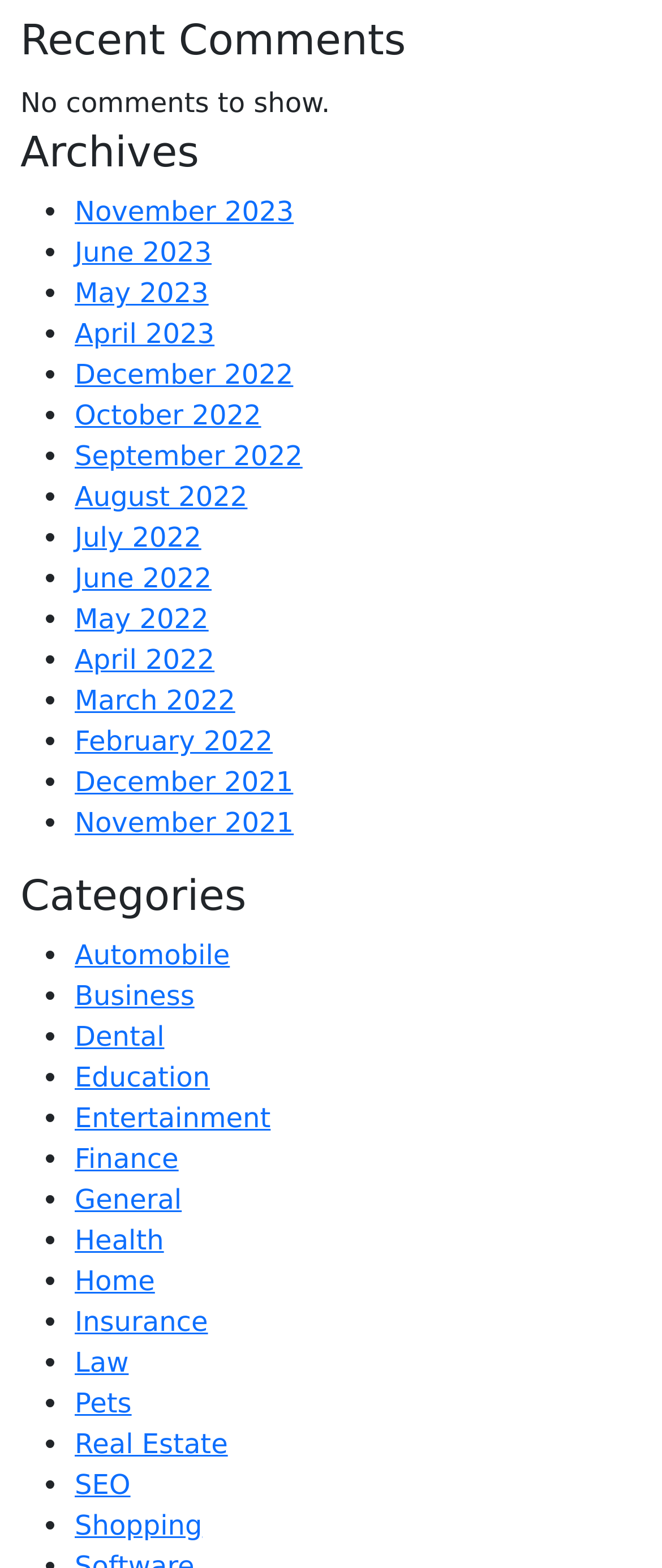How many archive links are available?
Refer to the image and give a detailed response to the question.

The webpage has a section titled 'Archives' which contains a list of links to archives. By counting the number of links, we can see that there are 12 archive links available.